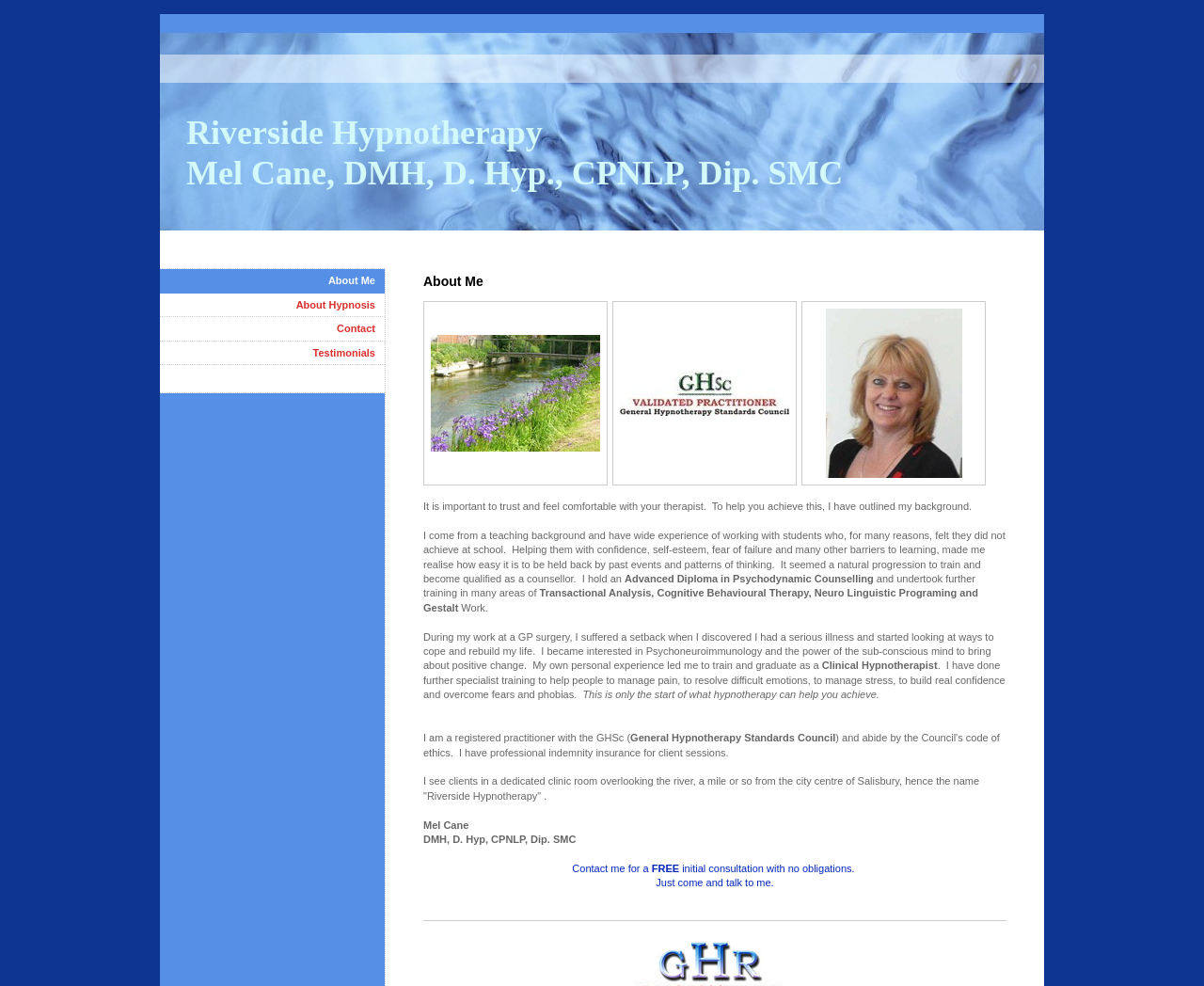Please answer the following question using a single word or phrase: What is the purpose of the initial consultation?

No obligations